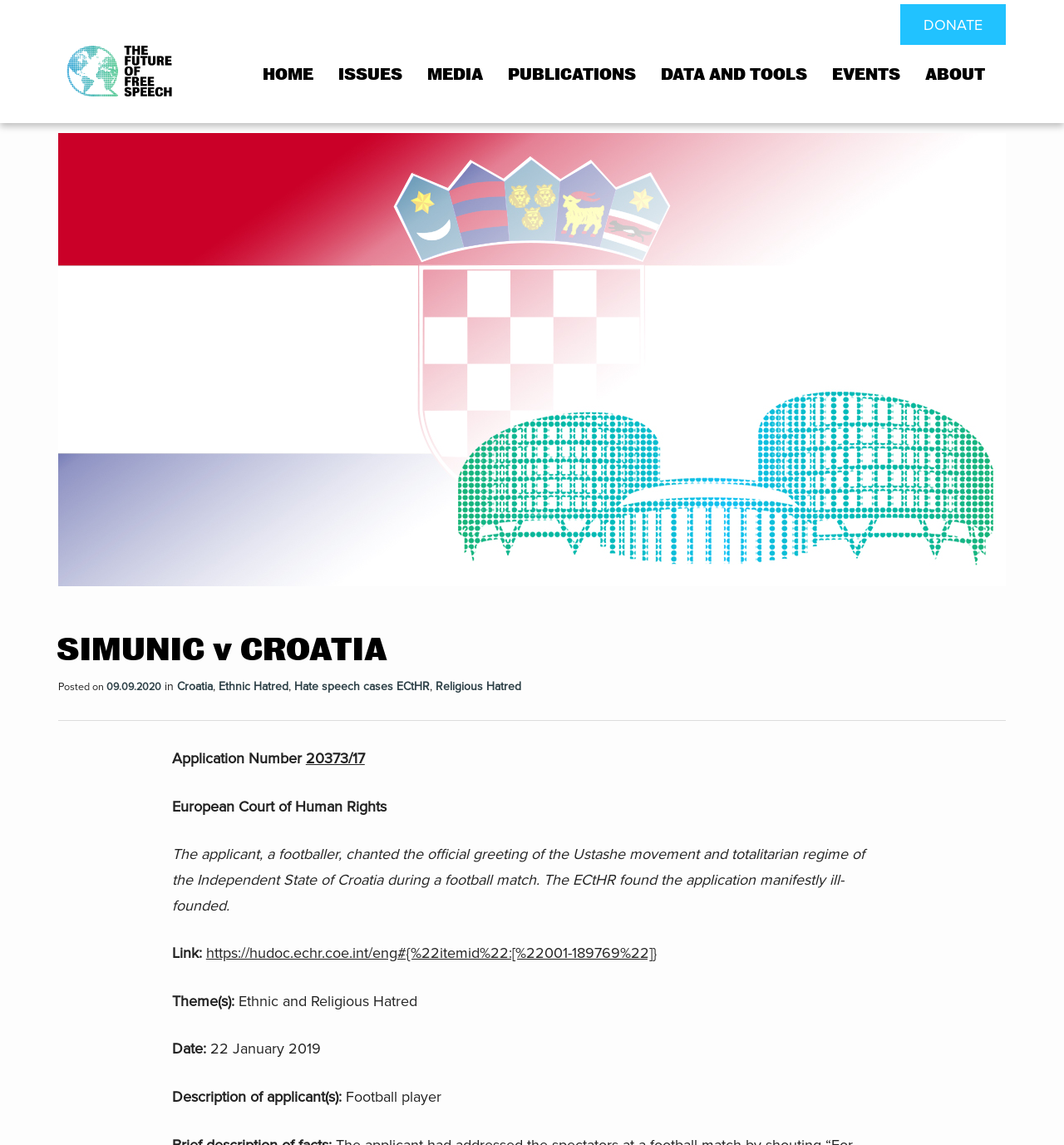Identify the bounding box for the UI element that is described as follows: "Hate speech cases ECtHR".

[0.277, 0.592, 0.404, 0.607]